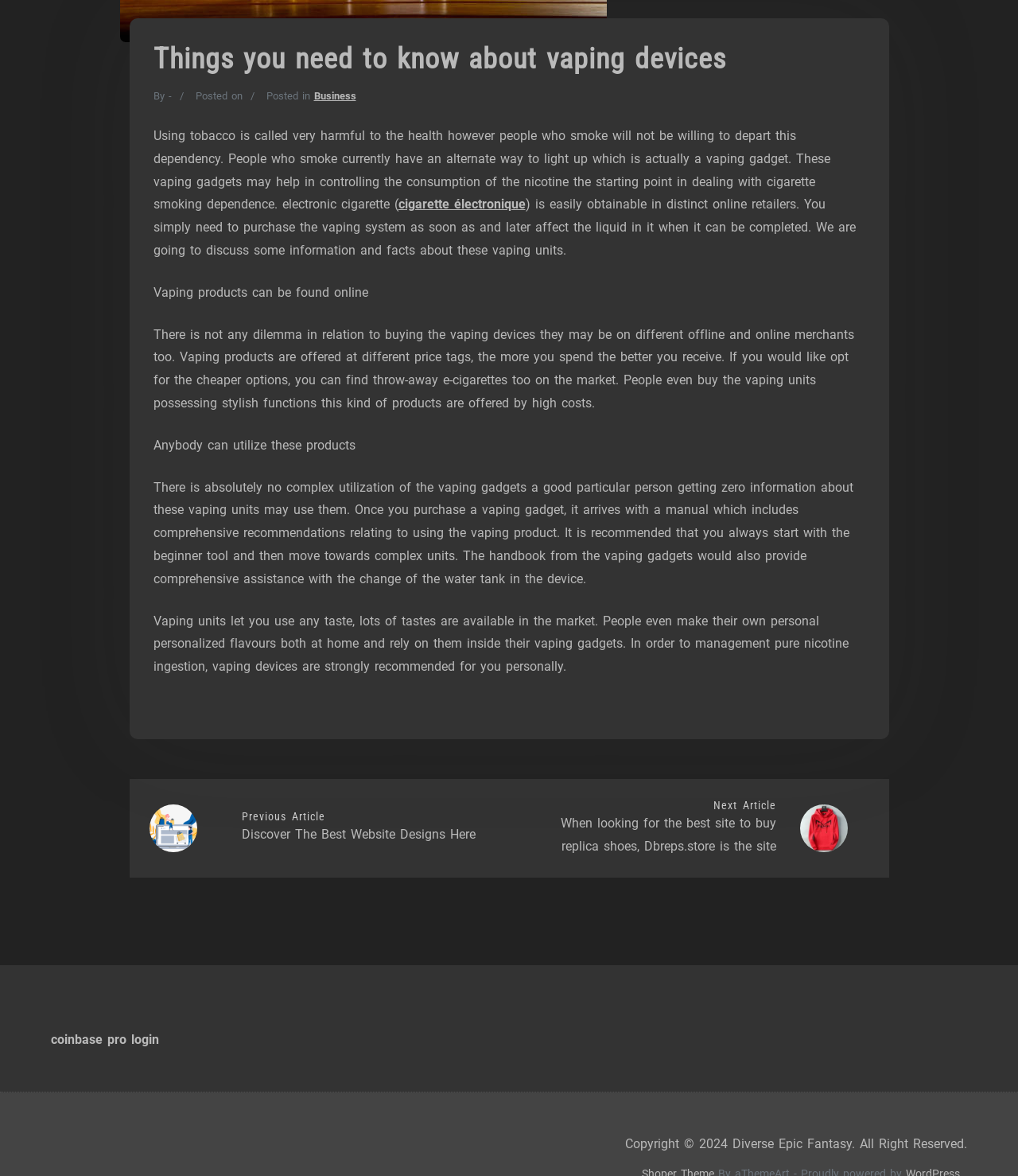Identify the bounding box for the UI element that is described as follows: "Business".

[0.308, 0.077, 0.35, 0.087]